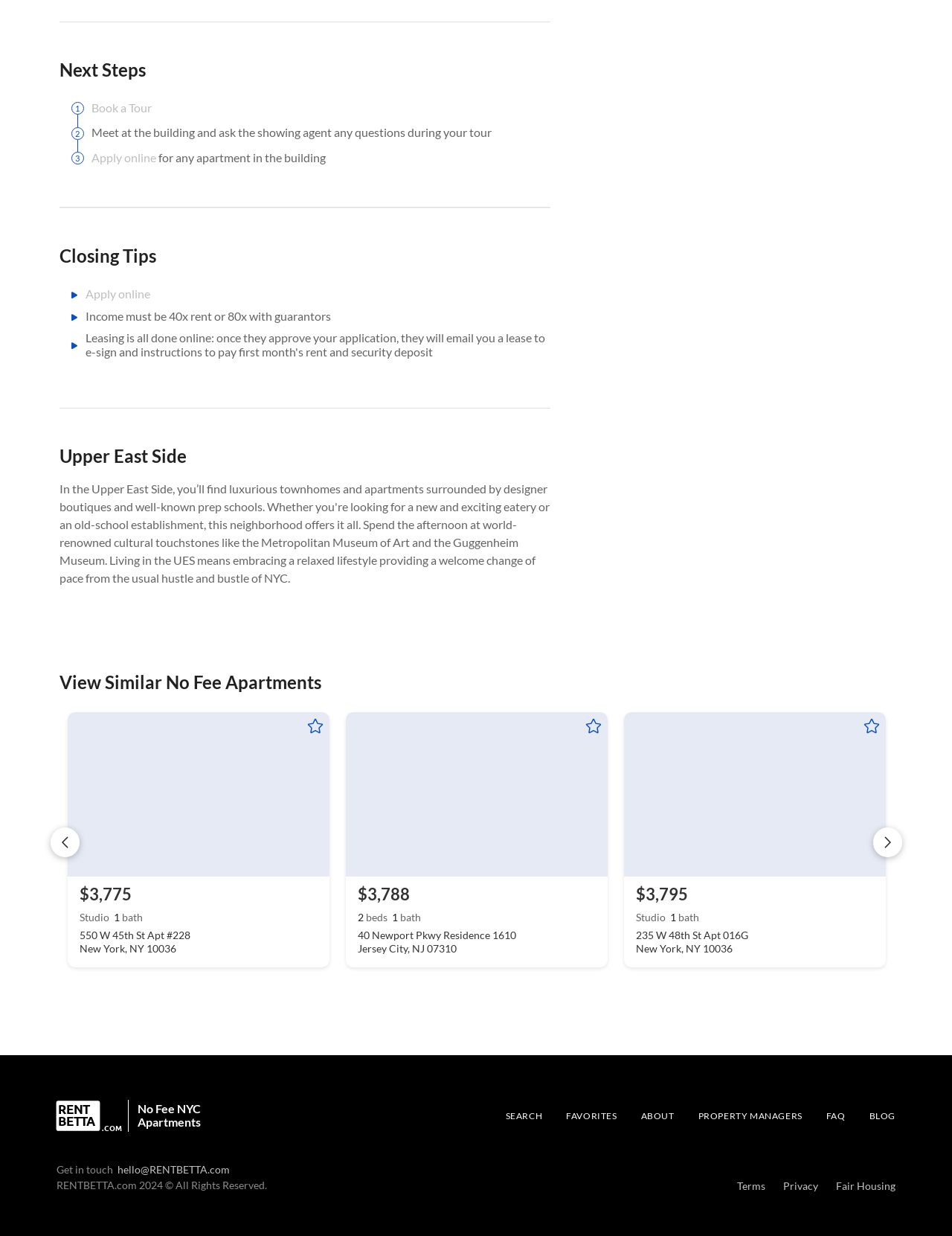Provide a short, one-word or phrase answer to the question below:
How many bedrooms does the second apartment have?

2